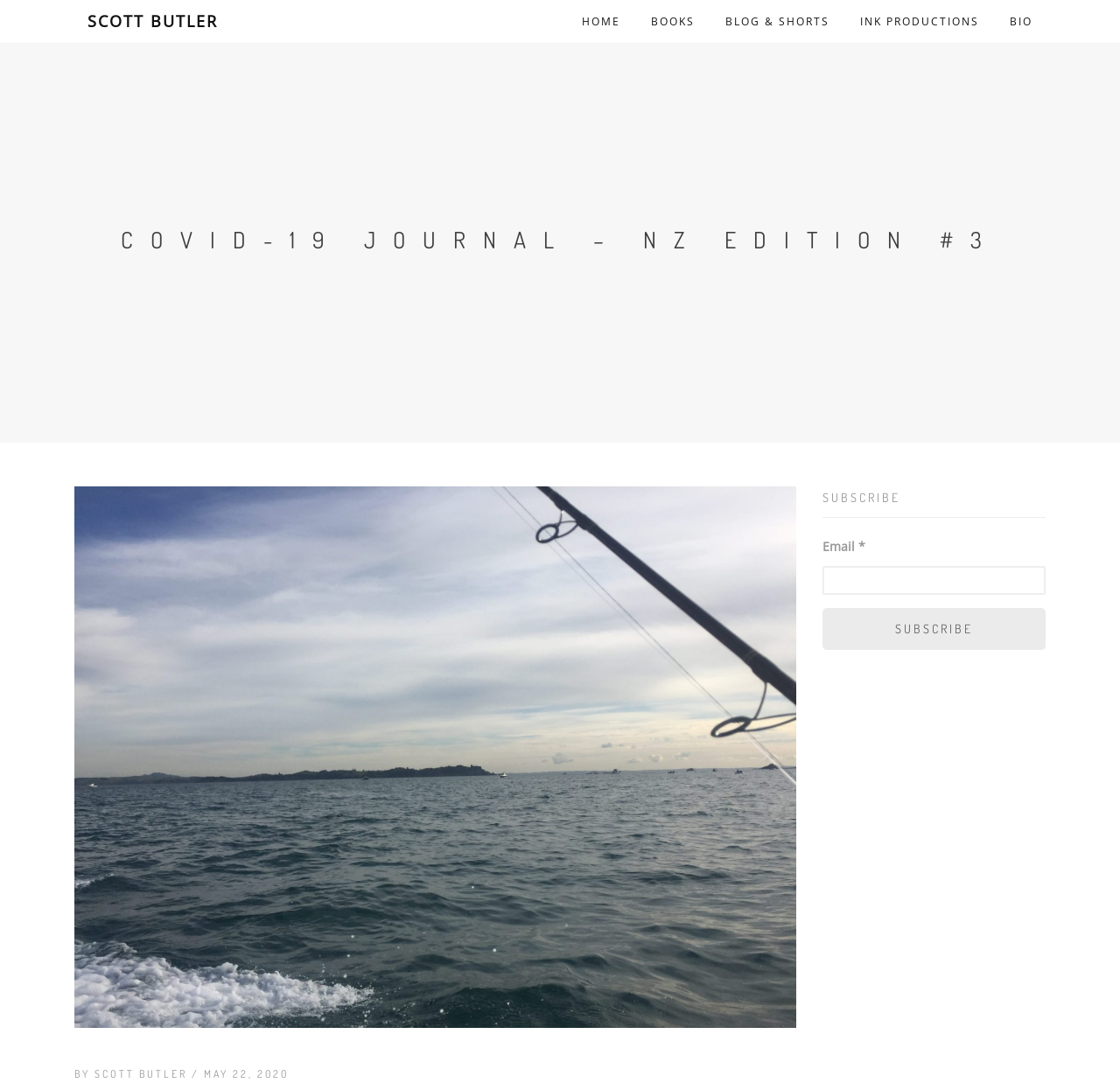What is the purpose of the textbox?
Please provide a single word or phrase as the answer based on the screenshot.

To enter email